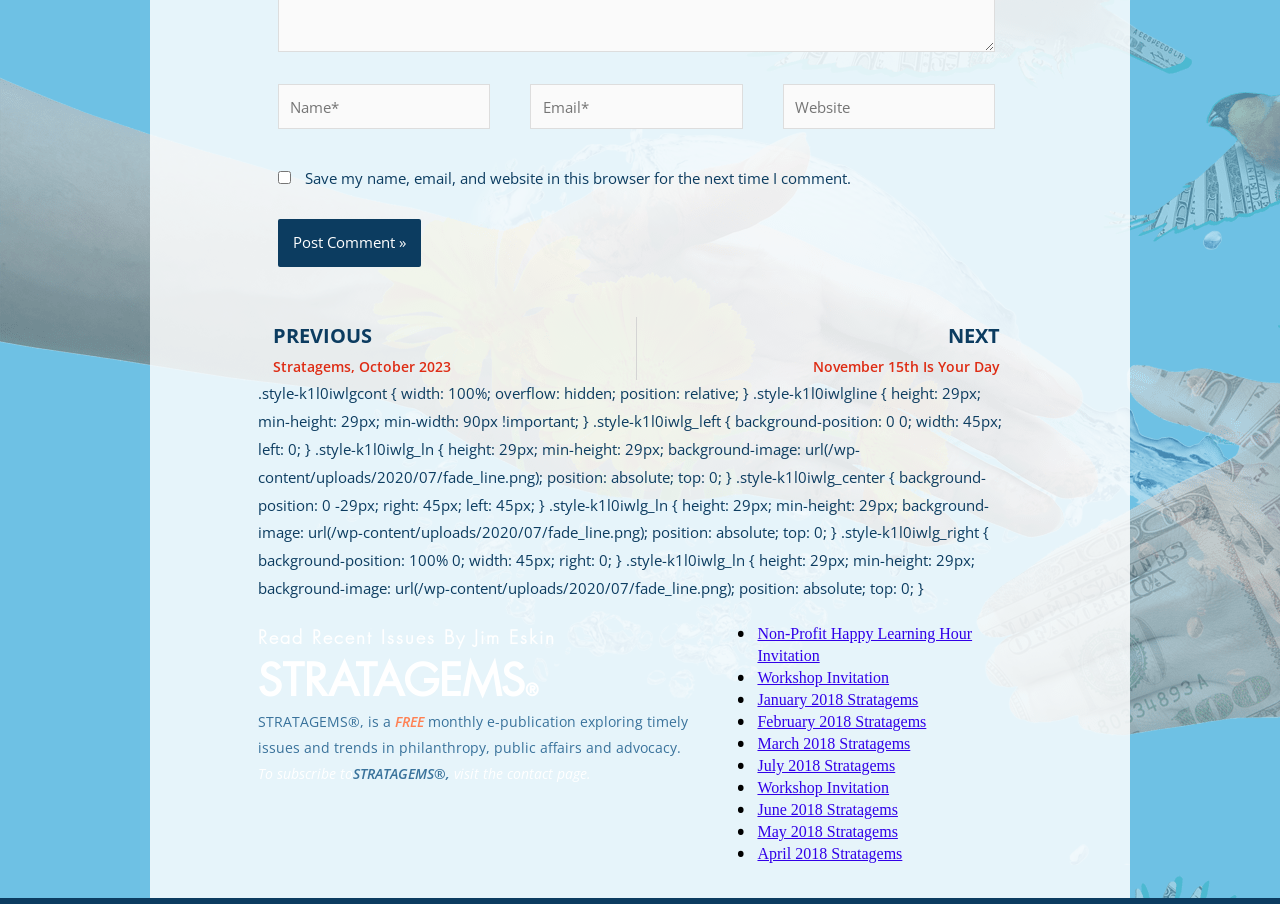Please identify the bounding box coordinates of the clickable area that will allow you to execute the instruction: "Click the 'Post Comment' button".

[0.217, 0.243, 0.329, 0.295]